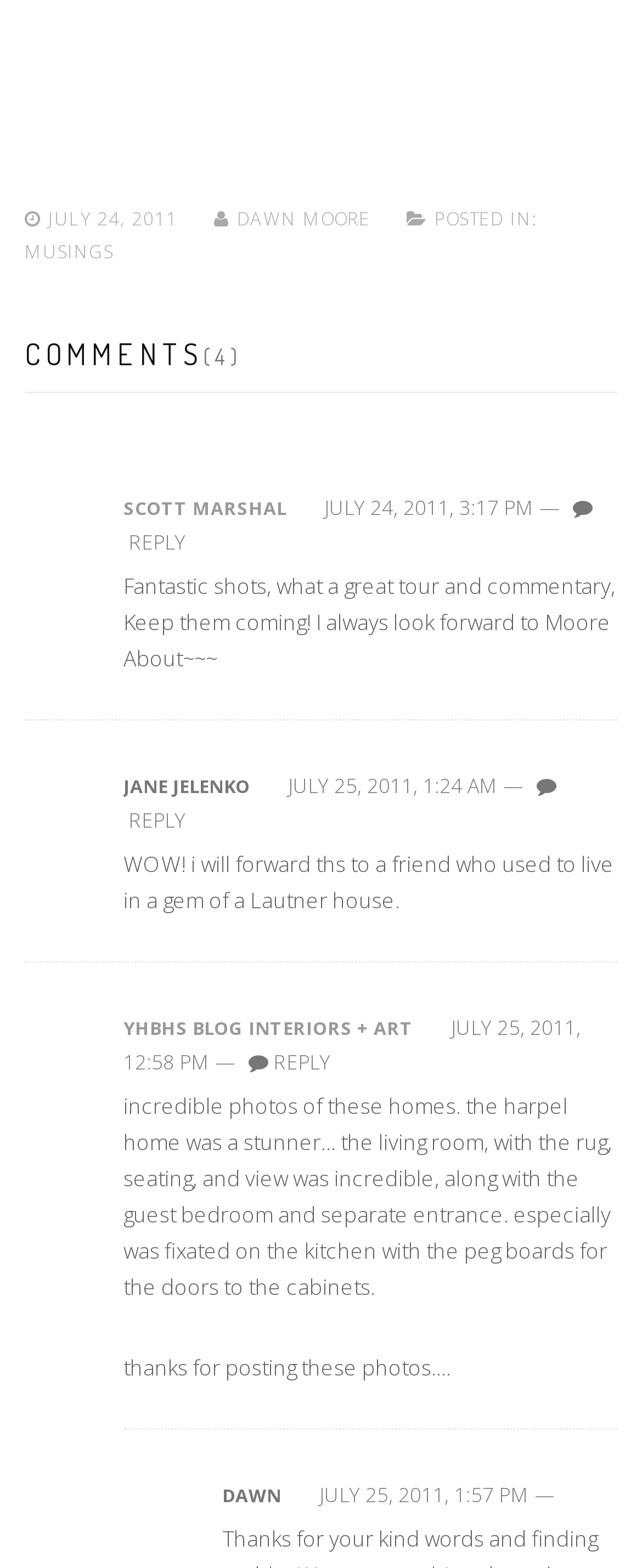Locate the bounding box coordinates of the element you need to click to accomplish the task described by this instruction: "View post by Dawn Moore".

[0.333, 0.132, 0.587, 0.147]